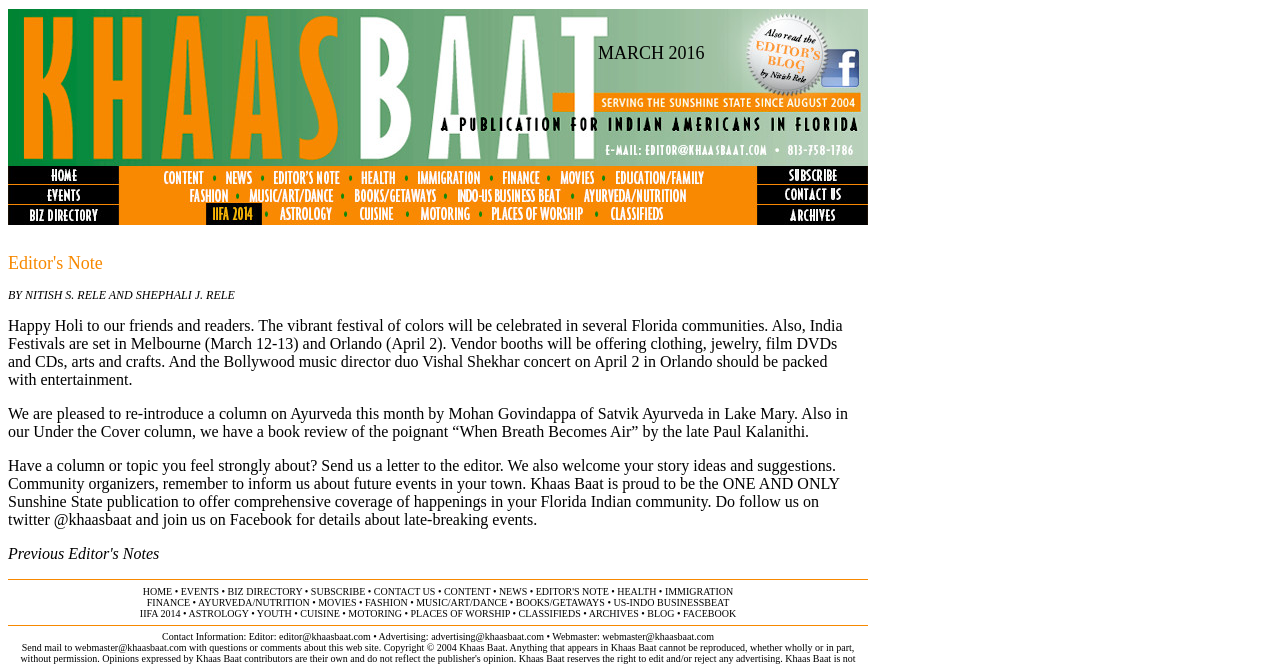Locate the bounding box coordinates of the clickable area to execute the instruction: "Click on the 'HOME' link". Provide the coordinates as four float numbers between 0 and 1, represented as [left, top, right, bottom].

[0.112, 0.883, 0.135, 0.899]